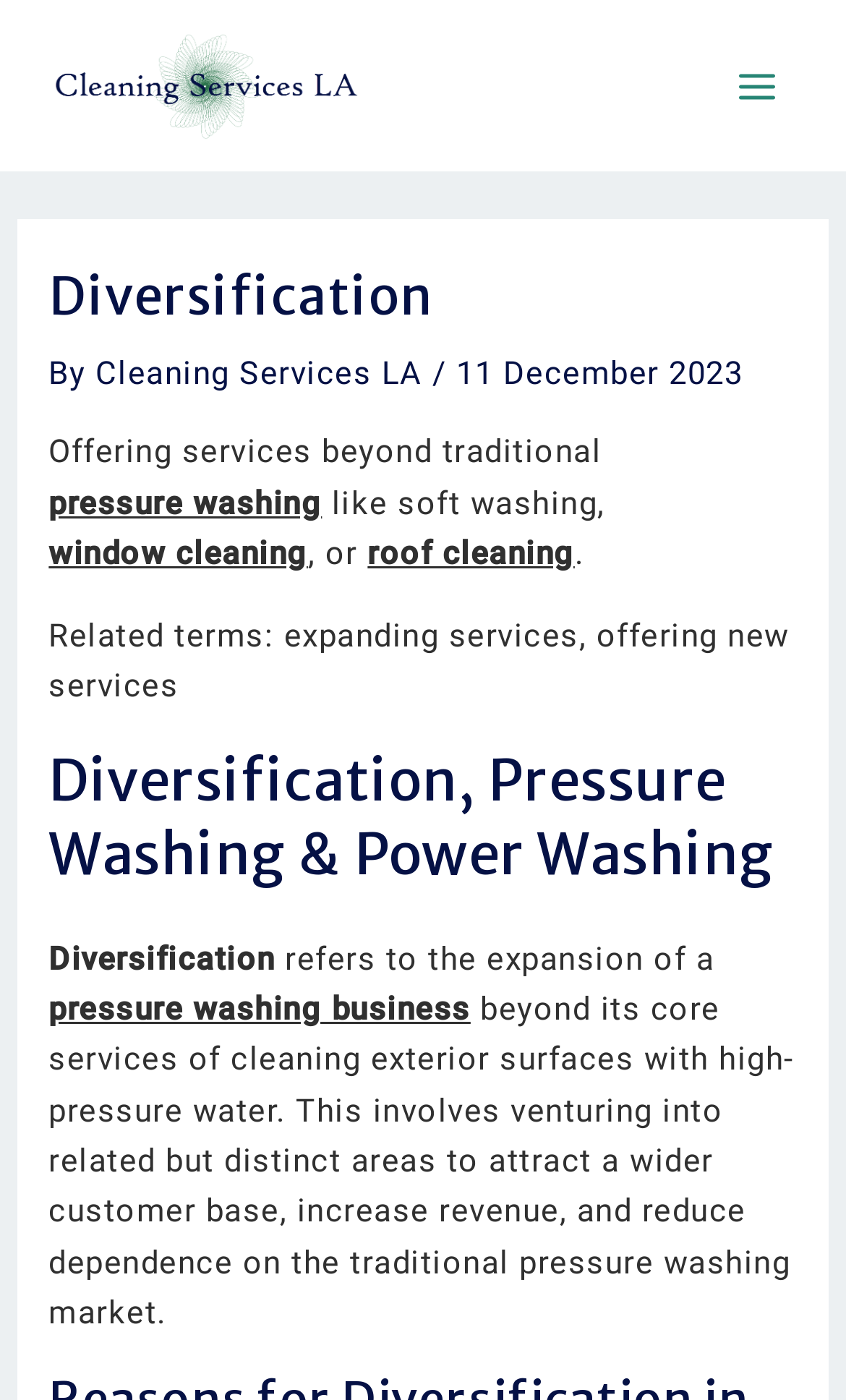What is the main topic of the webpage?
Please elaborate on the answer to the question with detailed information.

The main topic of the webpage is 'Diversification' which is mentioned in the heading and is related to pressure washing services.